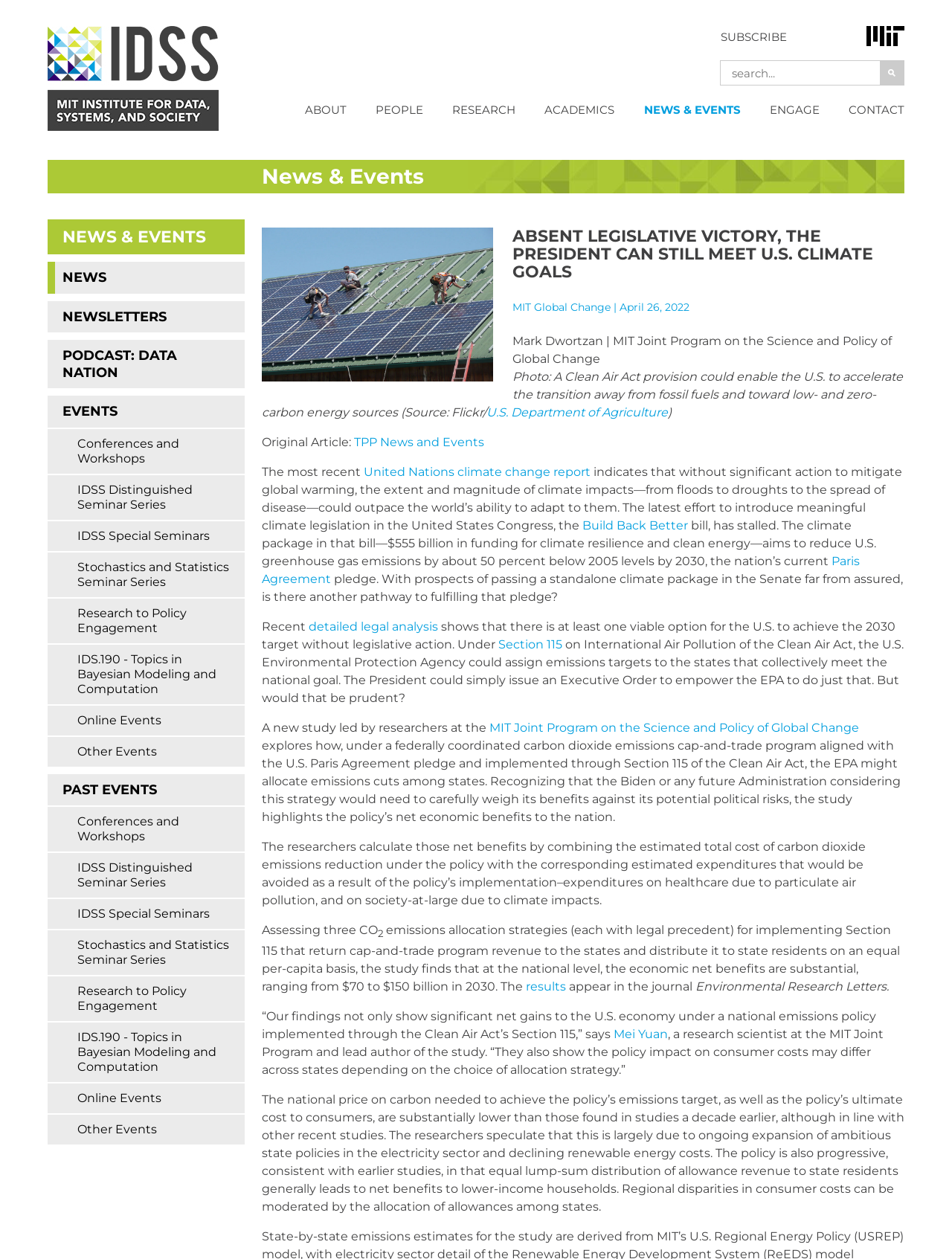Please provide a detailed answer to the question below by examining the image:
What is the name of the program mentioned in the article?

The article mentions the MIT Joint Program on the Science and Policy of Global Change, which is a program that explores how to achieve the U.S. Paris Agreement pledge without legislative action.